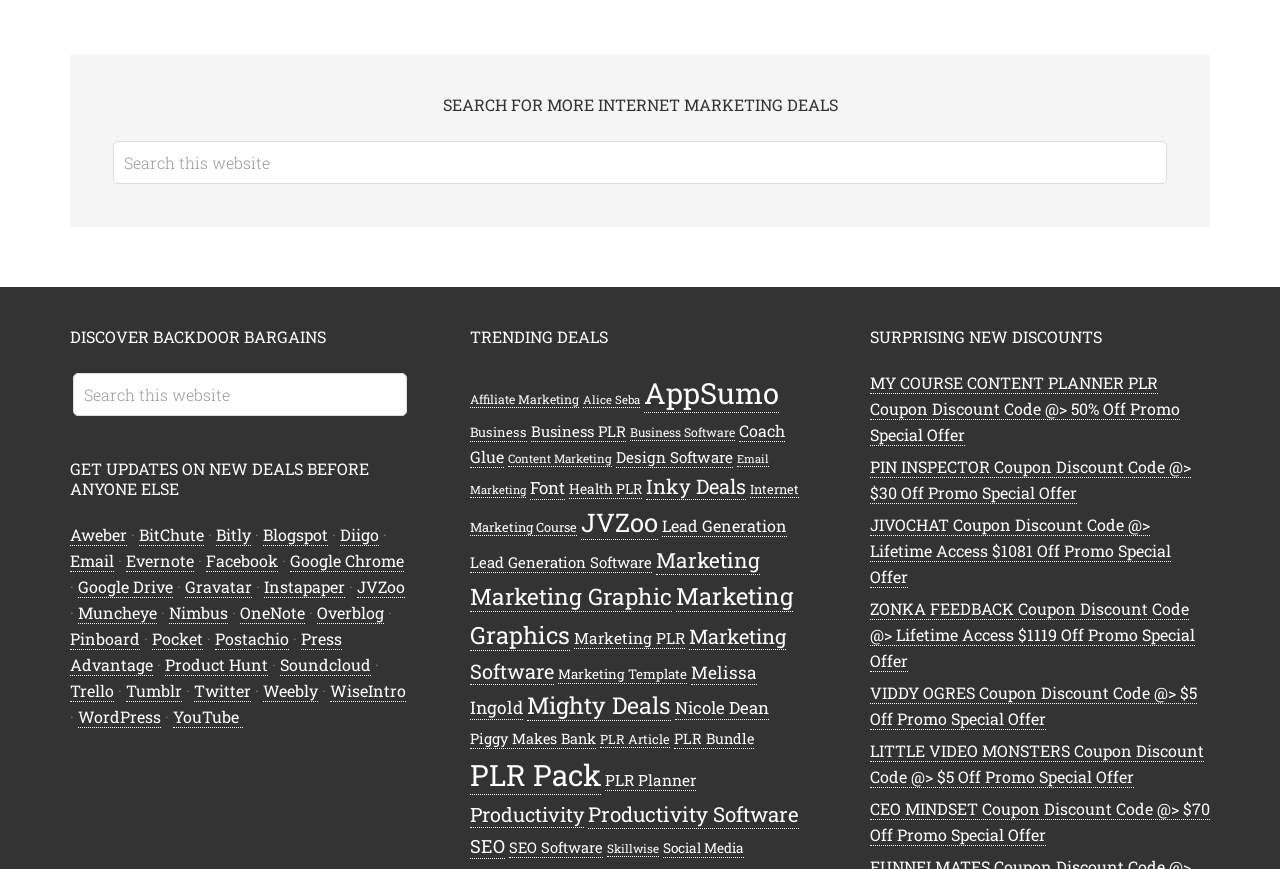Determine the bounding box for the described UI element: "June 6, 2019".

None